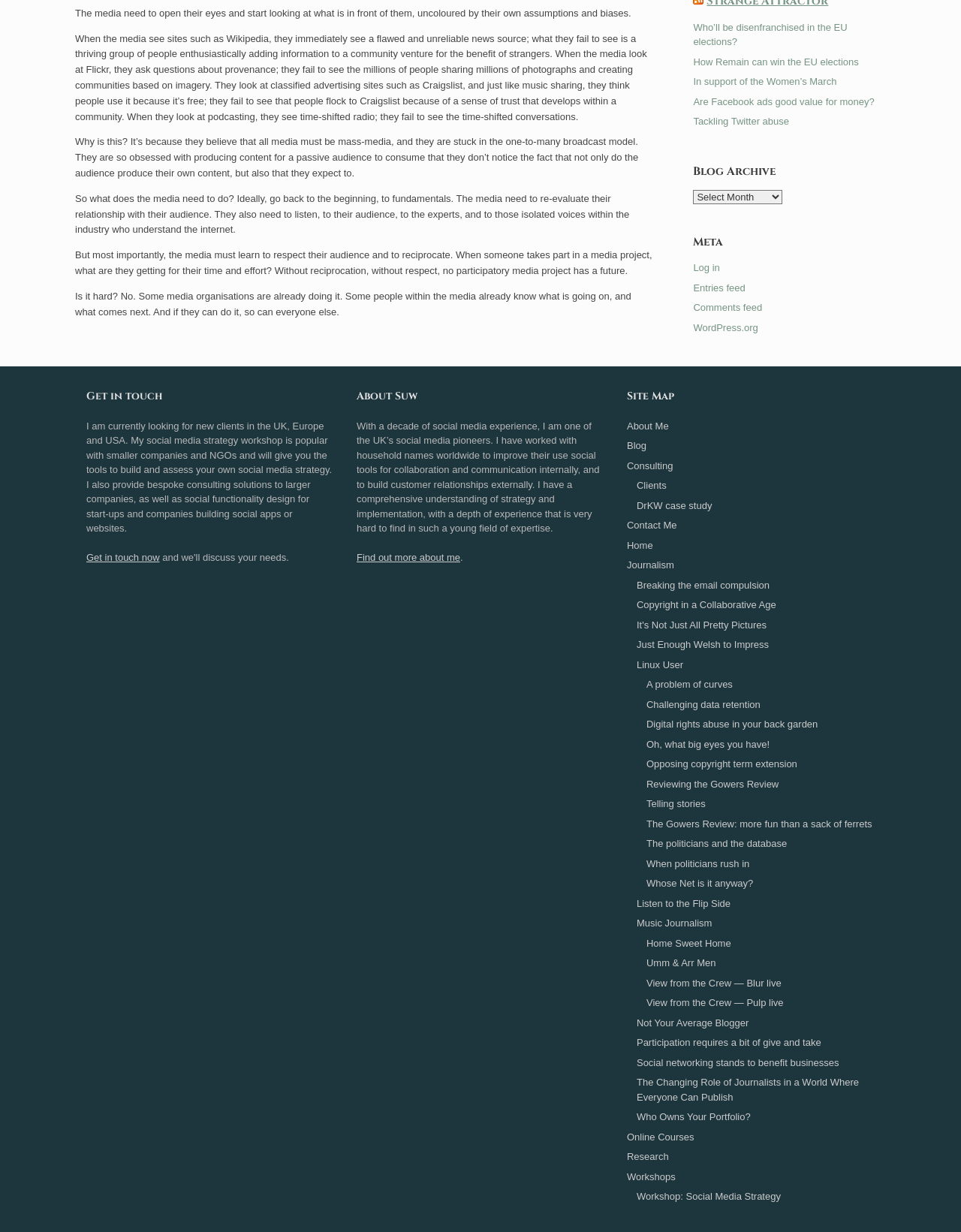Determine the bounding box coordinates of the area to click in order to meet this instruction: "Select 'Blog Archive' from the combobox".

[0.721, 0.154, 0.814, 0.166]